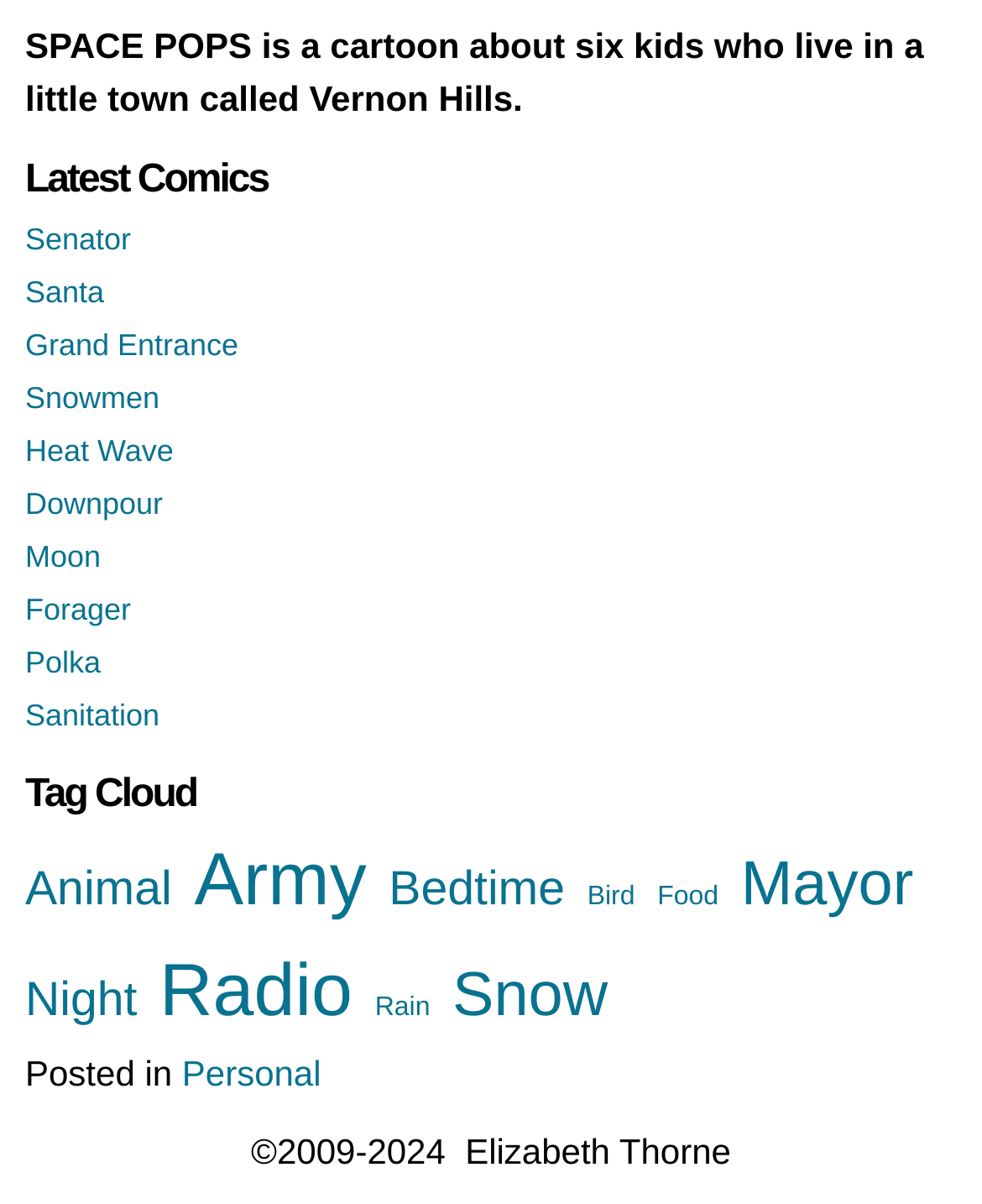Please locate the bounding box coordinates of the region I need to click to follow this instruction: "go to personal homepage".

[0.185, 0.875, 0.327, 0.909]